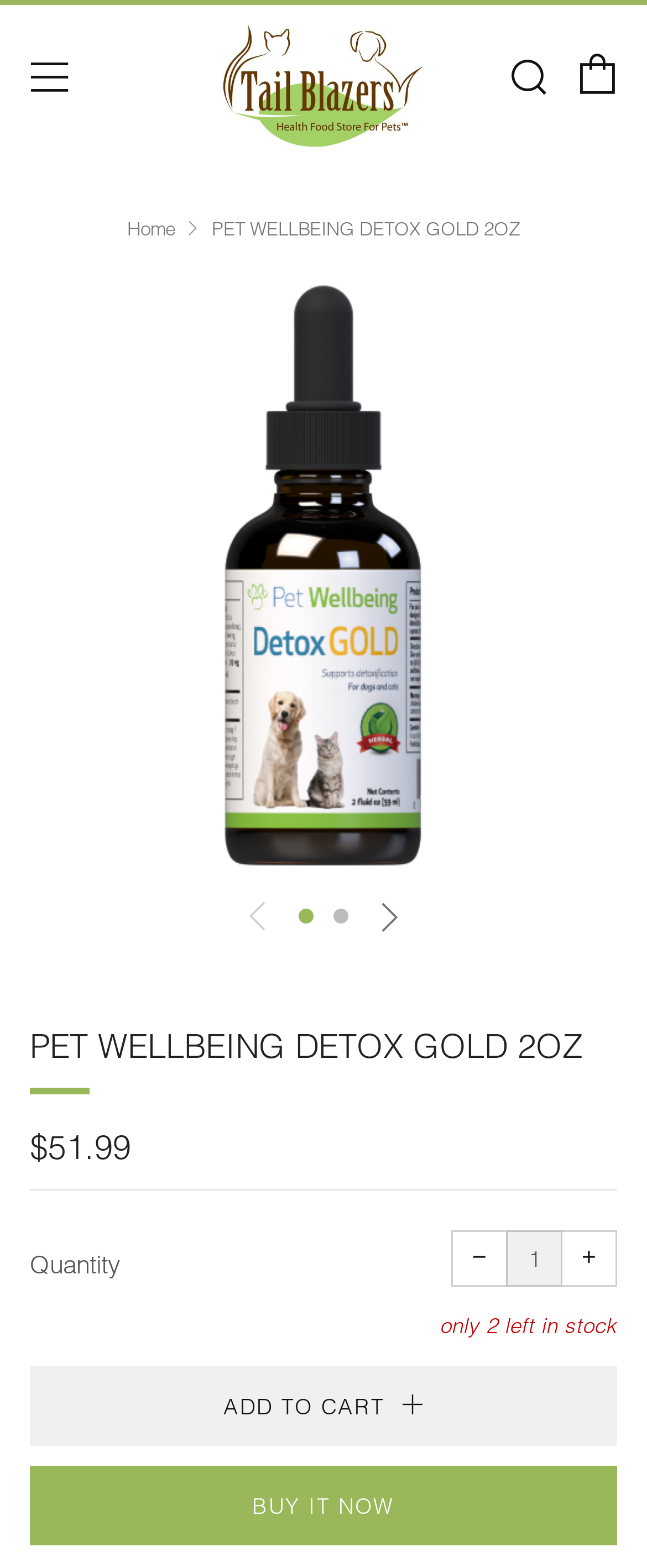Give a one-word or one-phrase response to the question: 
What is the quantity of the product in stock?

some quantity left